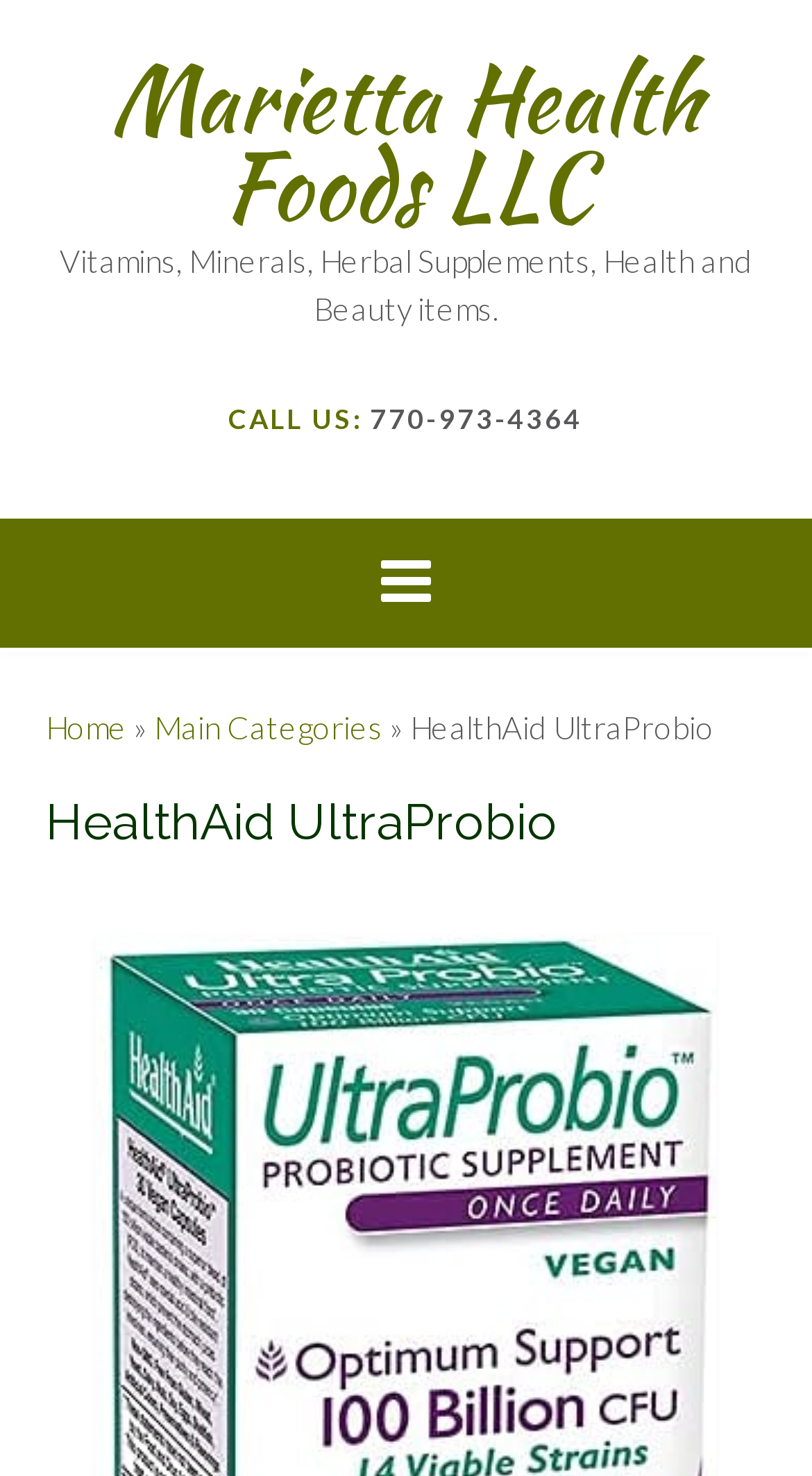Observe the image and answer the following question in detail: What is the link to the home page?

I found the link to the home page by looking at the link element with the text 'Home' which is located near the top of the webpage.